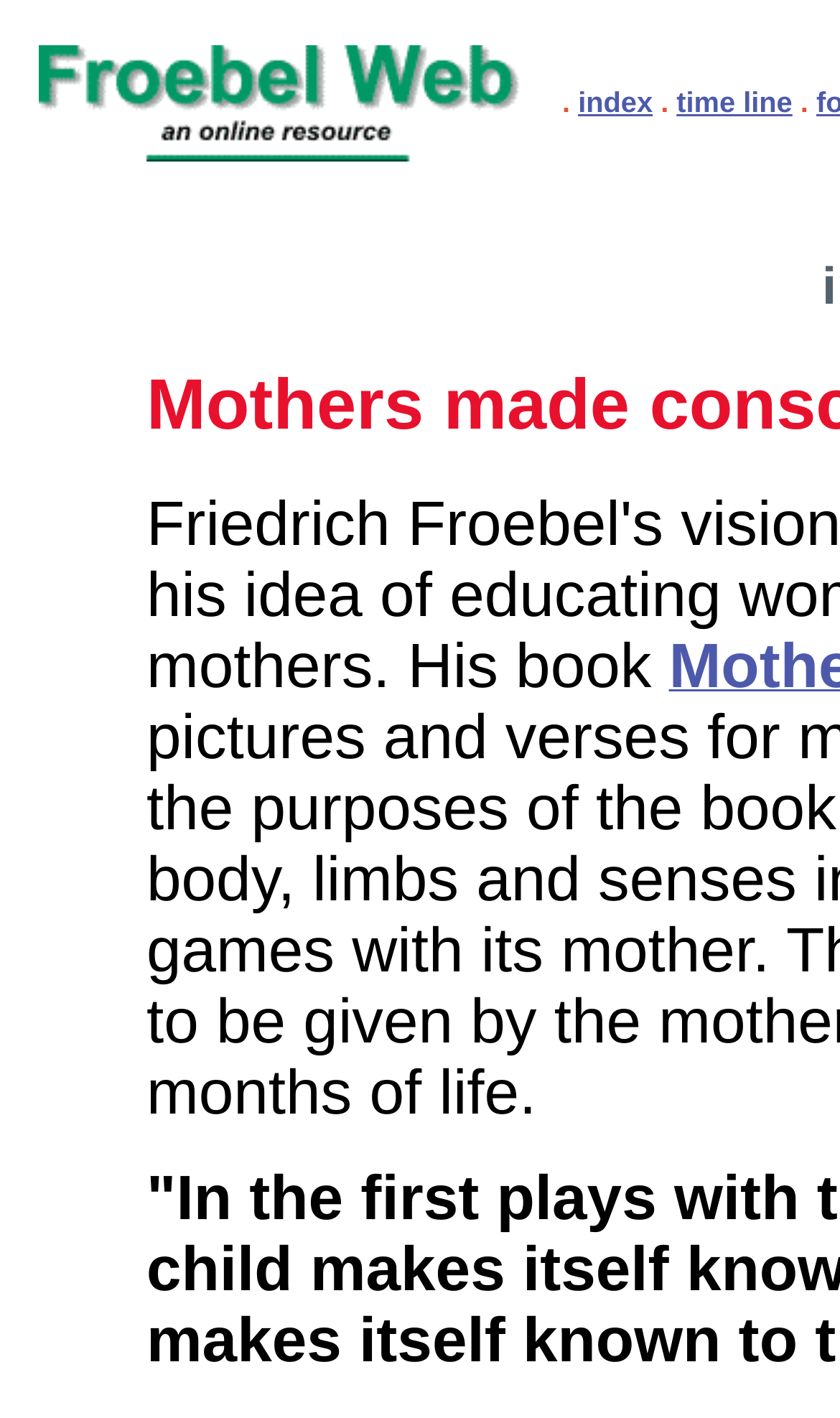From the webpage screenshot, predict the bounding box of the UI element that matches this description: "alt="Froebel Web"".

[0.046, 0.094, 0.618, 0.12]